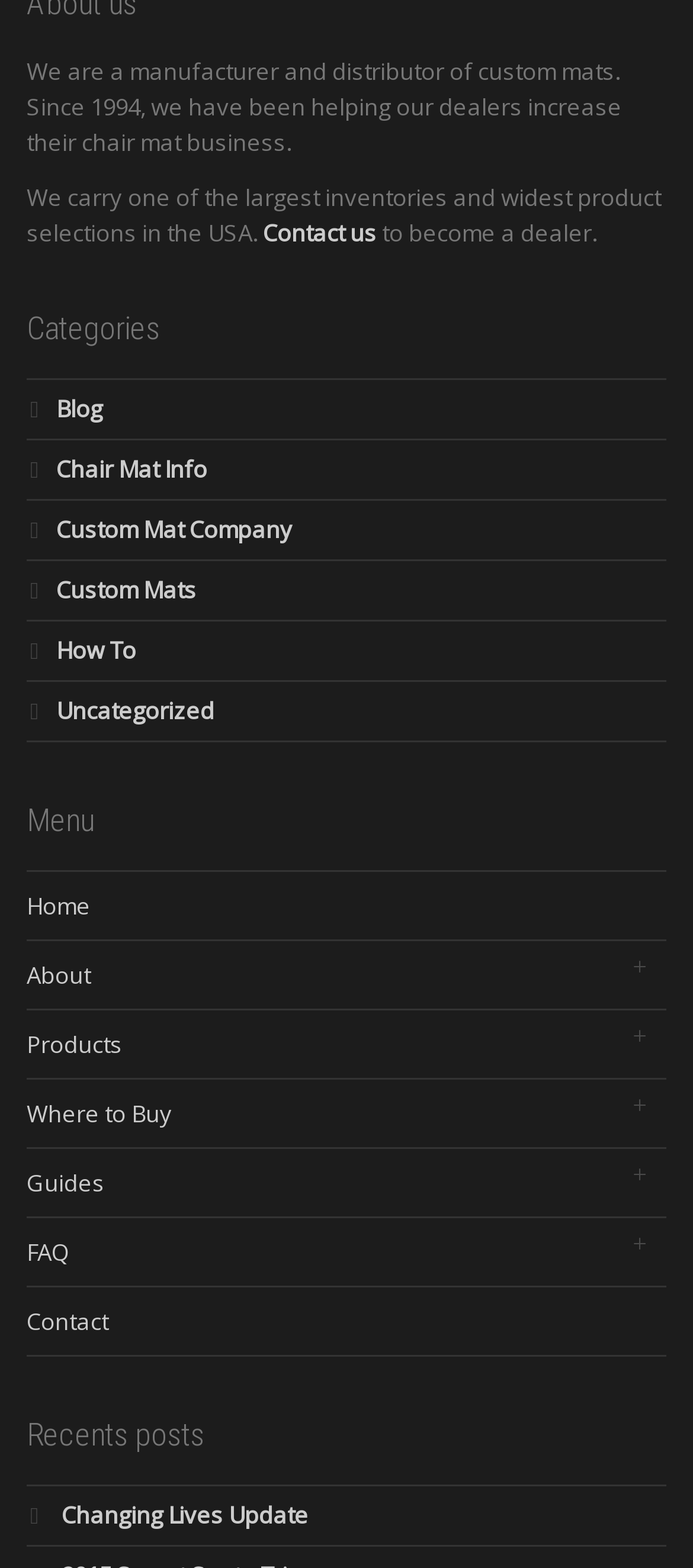Provide a one-word or one-phrase answer to the question:
What is the last menu item?

Contact